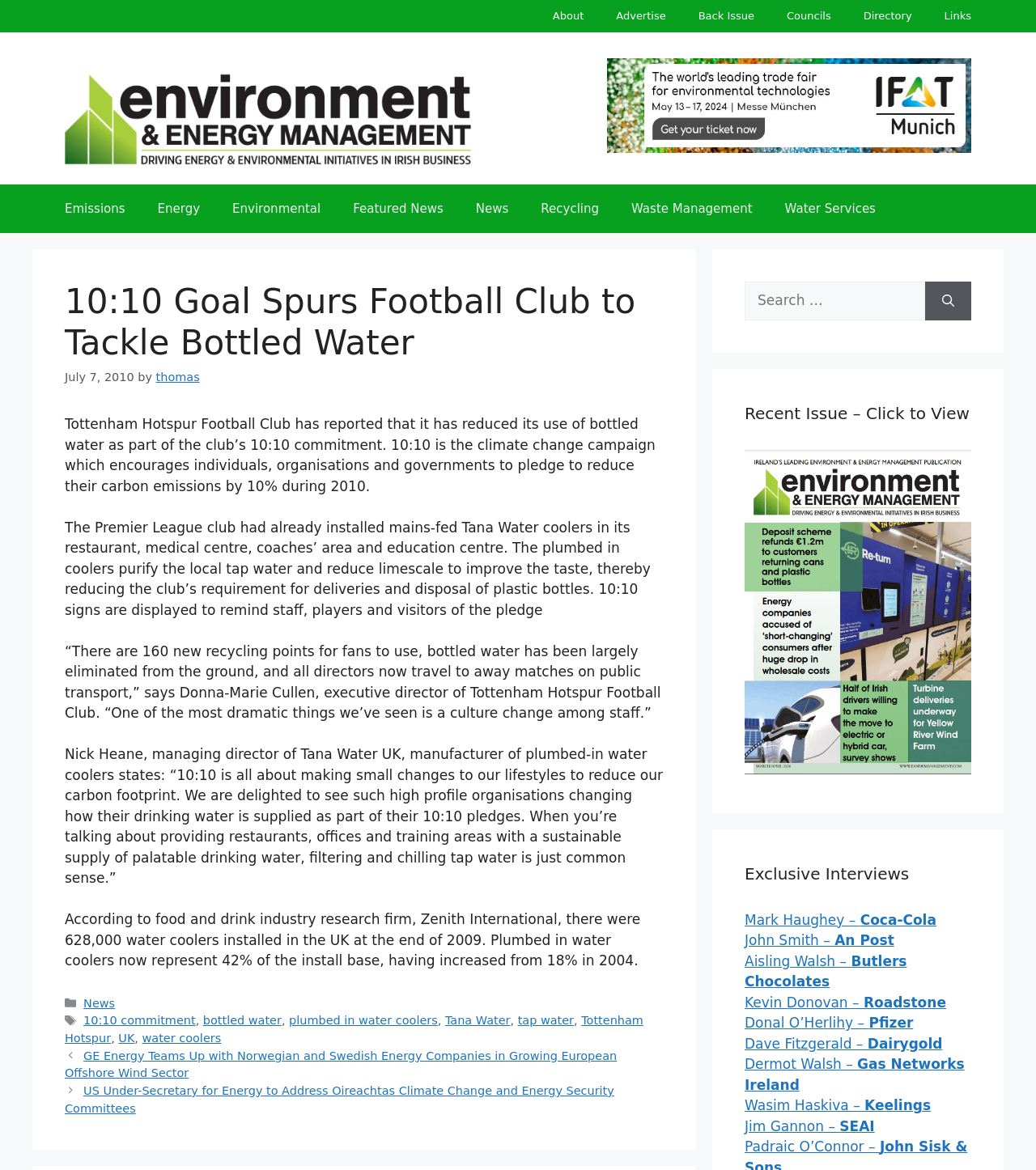Please reply to the following question with a single word or a short phrase:
What is the name of the football club mentioned in the article?

Tottenham Hotspur